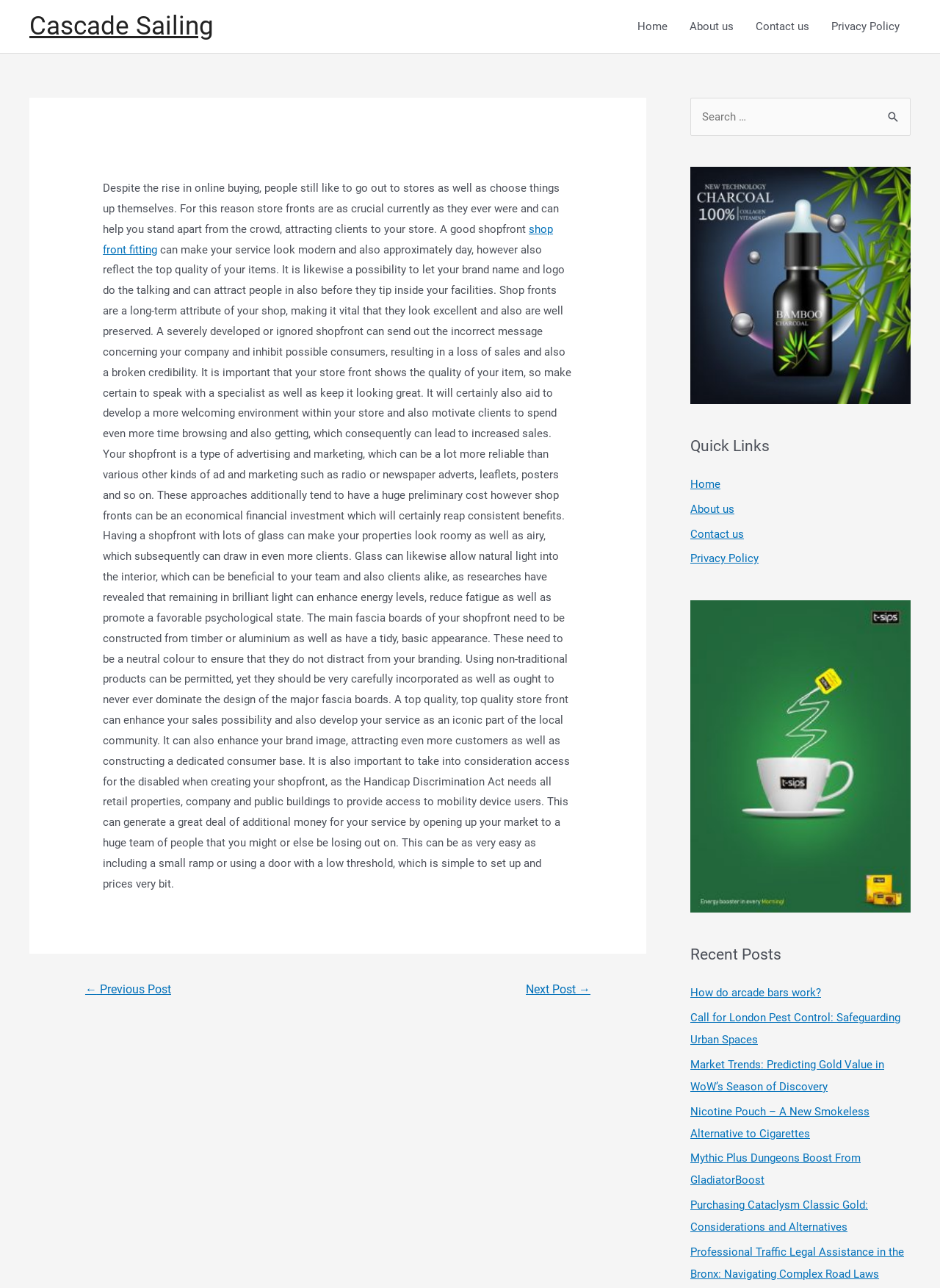Identify the bounding box of the UI element described as follows: "How do arcade bars work?". Provide the coordinates as four float numbers in the range of 0 to 1 [left, top, right, bottom].

[0.734, 0.766, 0.873, 0.776]